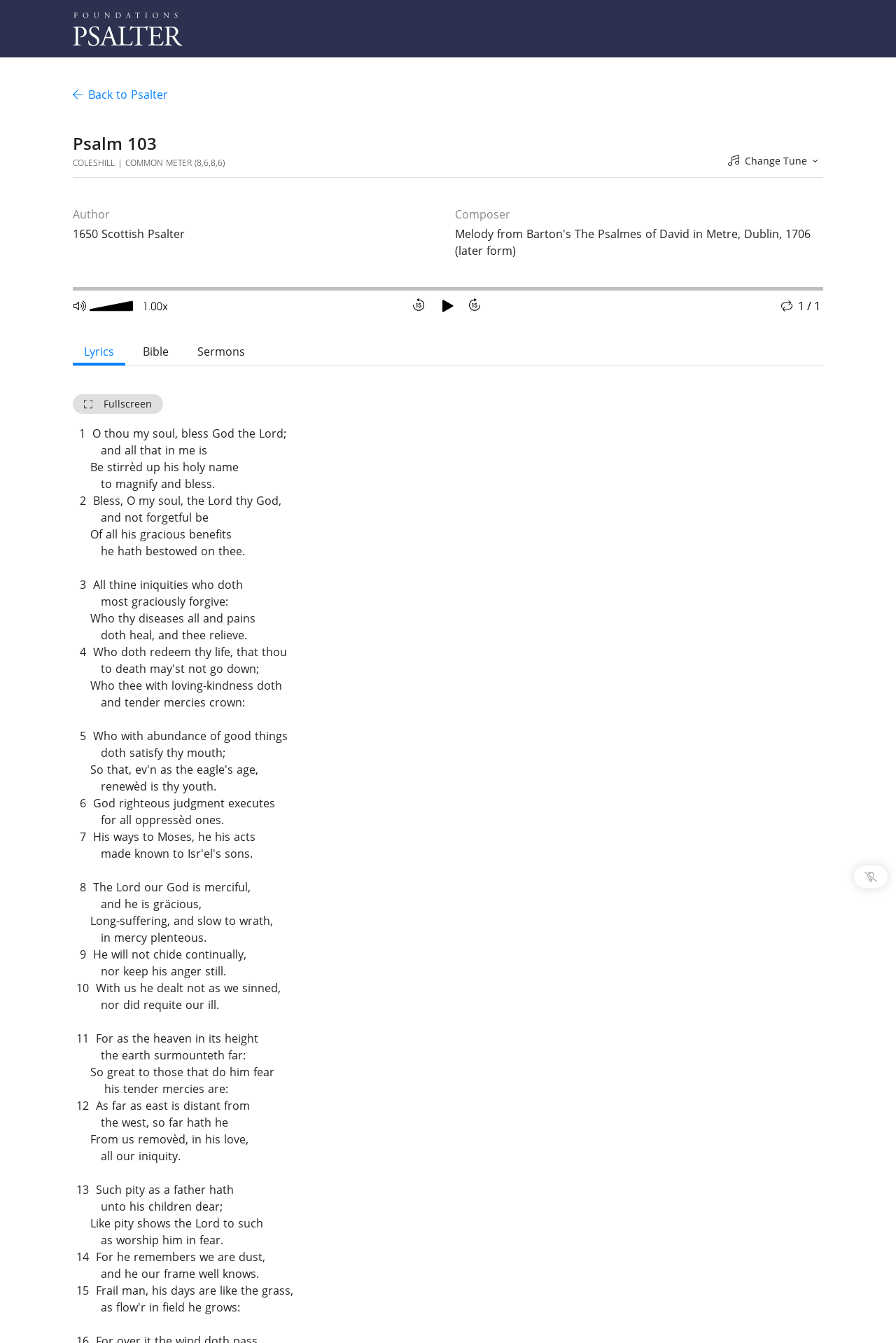Use a single word or phrase to answer the question:
What is the name of the psalm?

Psalm 103